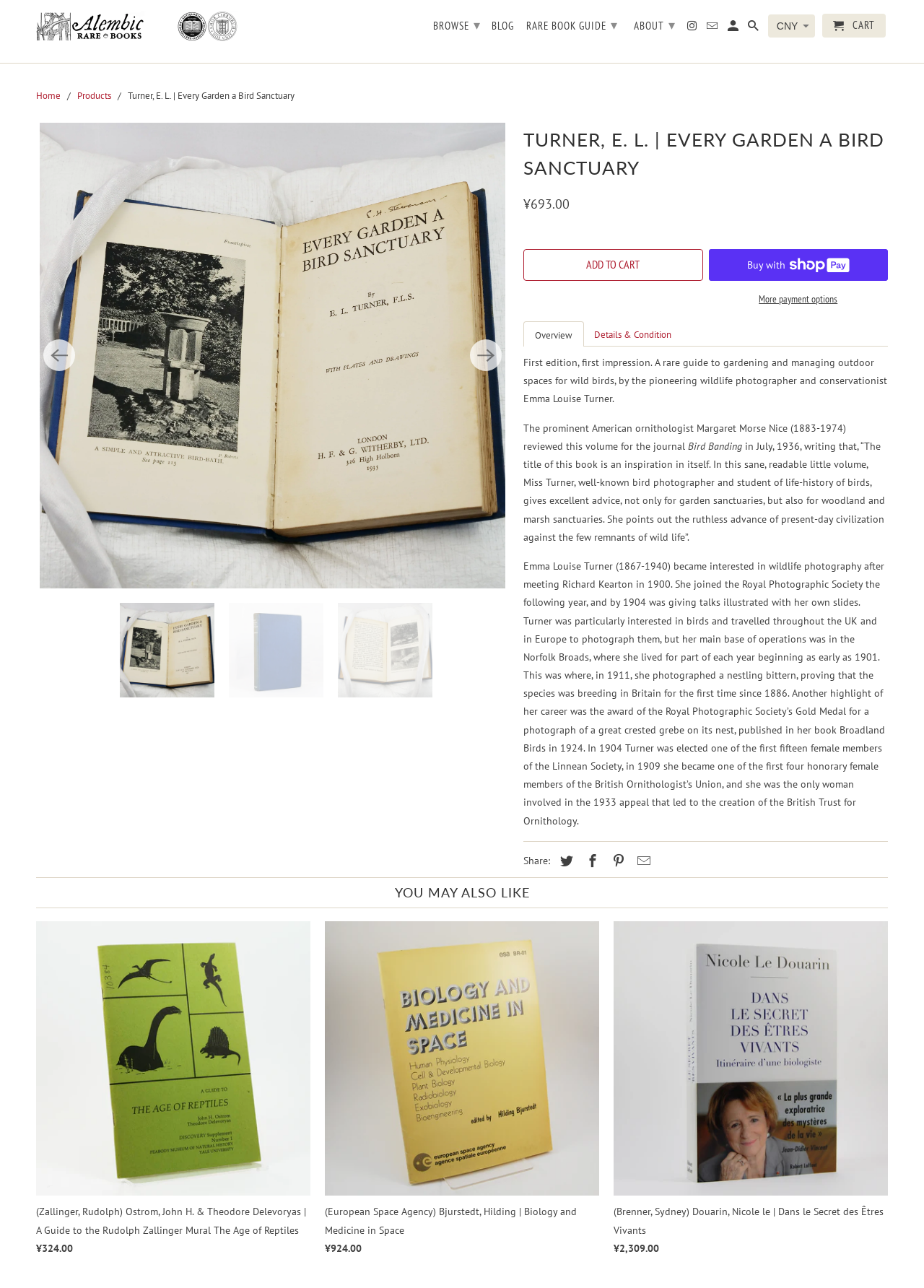Answer the question briefly using a single word or phrase: 
What is the name of the website?

Alembic Rare Books